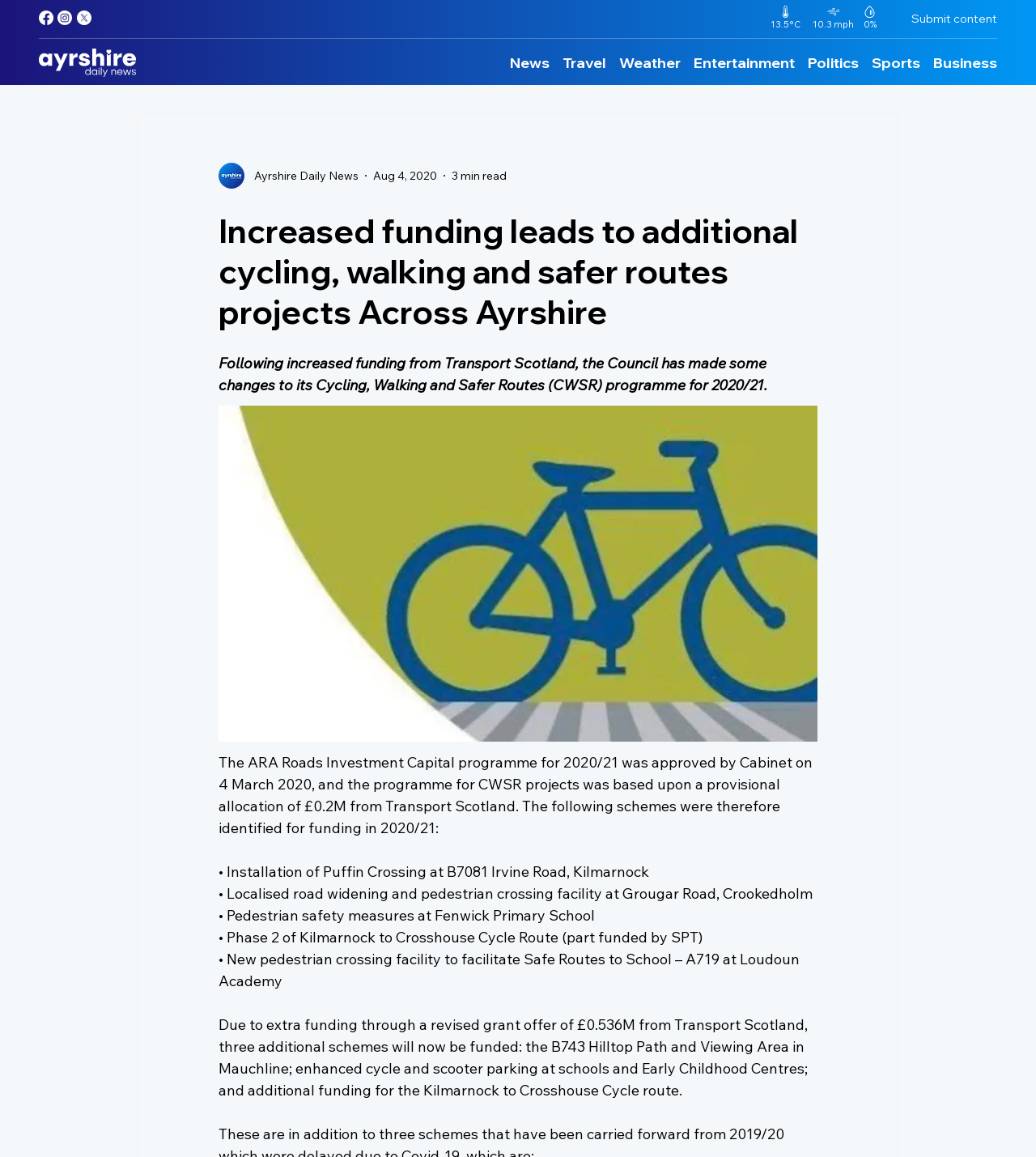Provide the bounding box coordinates for the UI element that is described by this text: "Travel". The coordinates should be in the form of four float numbers between 0 and 1: [left, top, right, bottom].

[0.543, 0.046, 0.585, 0.062]